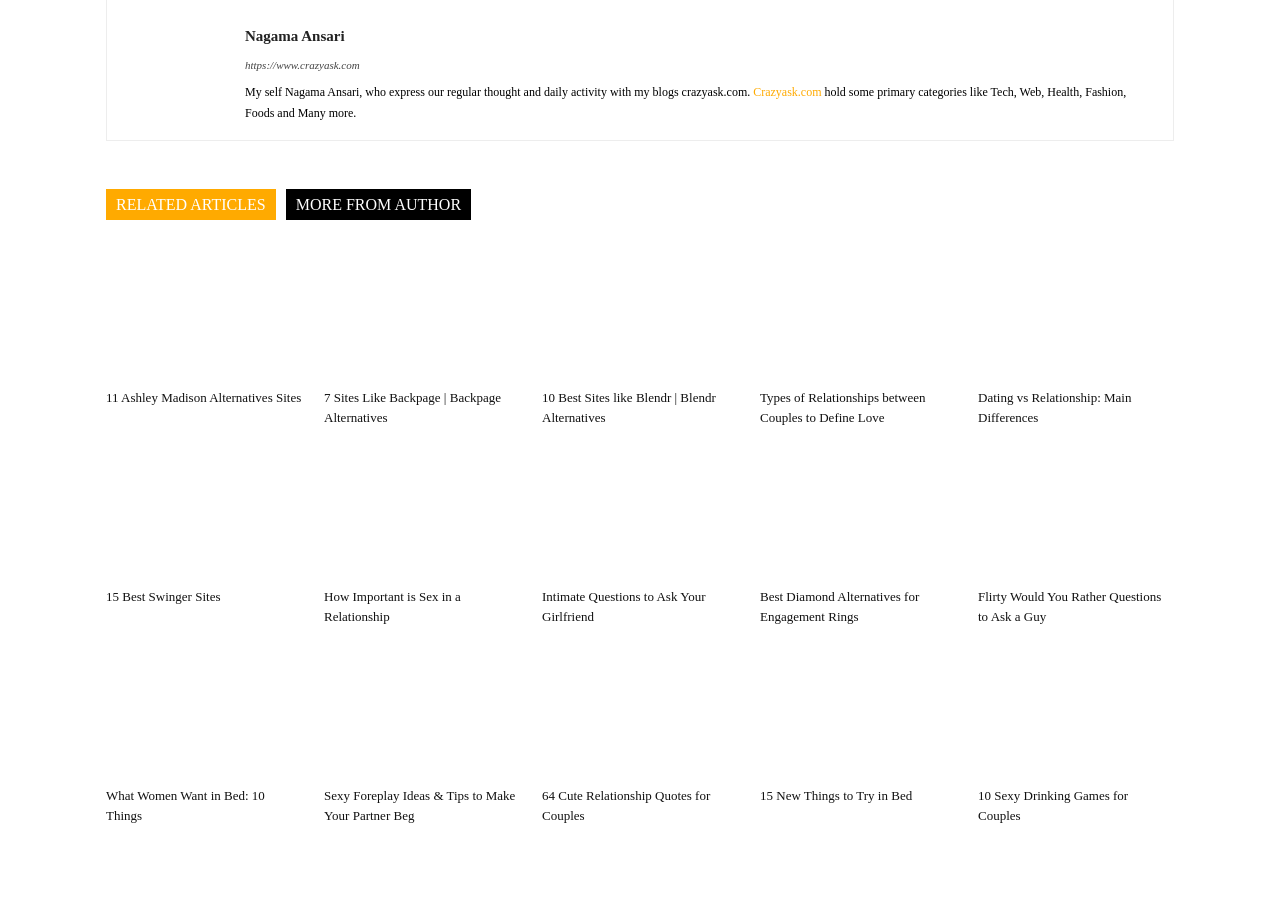Specify the bounding box coordinates of the element's area that should be clicked to execute the given instruction: "Explore the article about Sites Like Backpage". The coordinates should be four float numbers between 0 and 1, i.e., [left, top, right, bottom].

[0.253, 0.271, 0.406, 0.419]